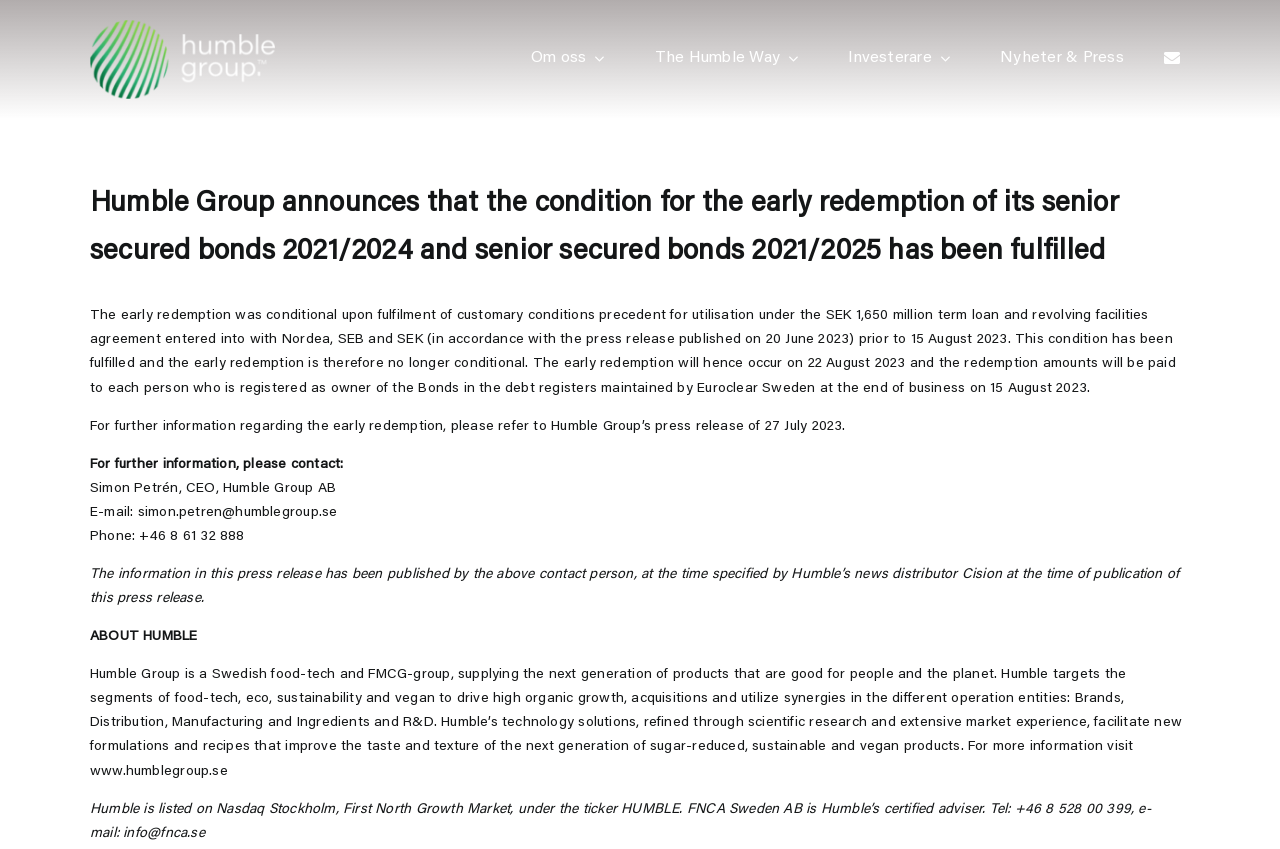What is the date of early redemption?
Give a detailed response to the question by analyzing the screenshot.

The early redemption date is mentioned in the text as 'The early redemption will hence occur on 22 August 2023 and the redemption amounts will be paid to each person who is registered as owner of the Bonds in the debt registers maintained by Euroclear Sweden at the end of business on 15 August 2023.'